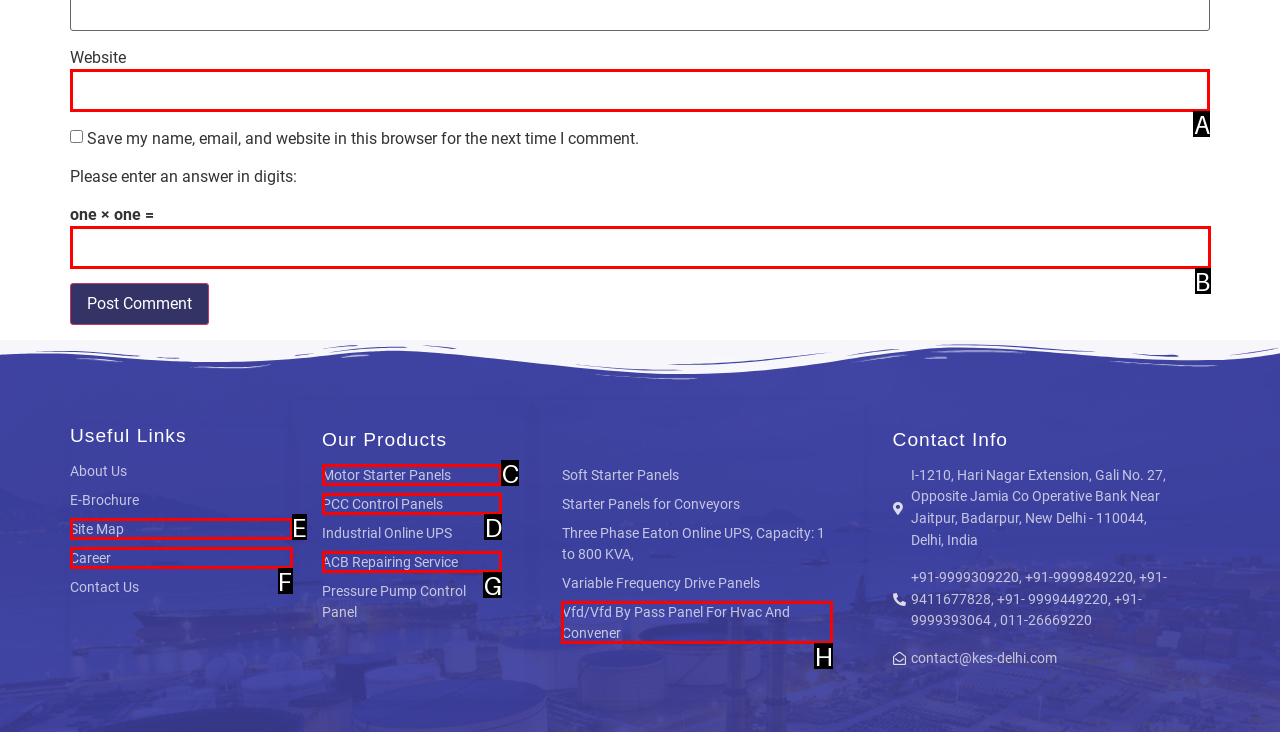Determine the letter of the UI element that will complete the task: Enter website
Reply with the corresponding letter.

A